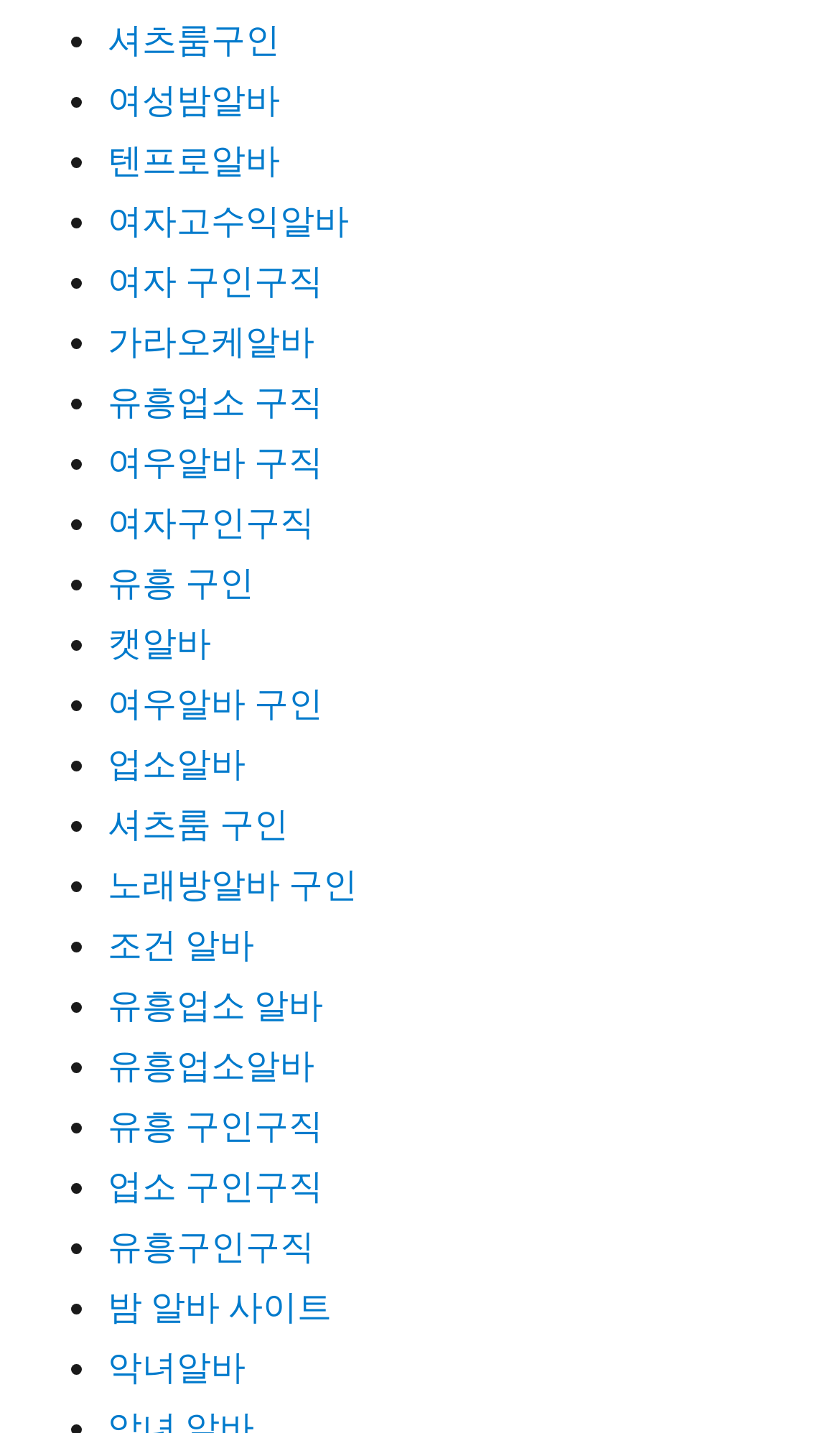Point out the bounding box coordinates of the section to click in order to follow this instruction: "Click on 여자고수익알바 link".

[0.128, 0.139, 0.415, 0.169]